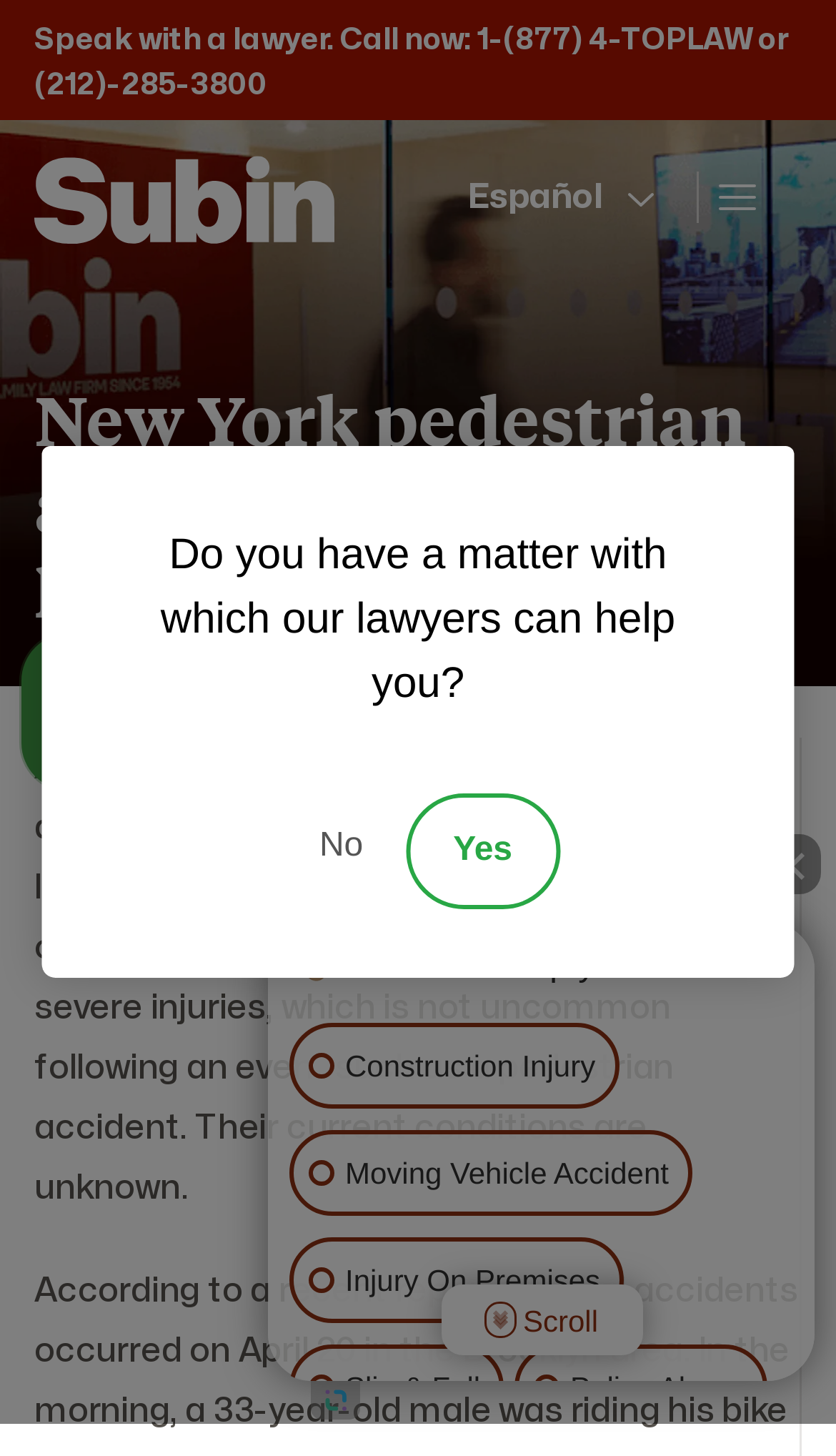Create an elaborate caption for the webpage.

This webpage appears to be a news article or a law firm's webpage related to a recent auto-pedestrian accident in New York. At the top of the page, there is a prominent link to speak with a lawyer, accompanied by a phone number. Below this, there is a navigation menu labeled "Main" that contains several links, including an option to switch to Spanish. 

To the left of the navigation menu, there is a small image, likely a logo or icon. Above the navigation menu, there is a large hero image that spans the entire width of the page. 

The main content of the page begins with a heading that summarizes the accident, followed by a brief paragraph describing the incident. The text explains that there were four crashes, resulting in one death and three injuries, with the surviving victims suffering severe injuries.

Below this text, there are several buttons and links, including a "Close Intaker Chat Widget" button and a few links with no descriptive text. There is also a chat widget with a greeting and several options for selecting a topic, such as construction injury, moving vehicle accident, or slip and fall. 

At the bottom of the page, there are several static text elements, including a question asking if the user has a matter that the lawyers can help with, followed by "No" and "Yes" links. There is also a "Scroll" text element and a few other links with no descriptive text.